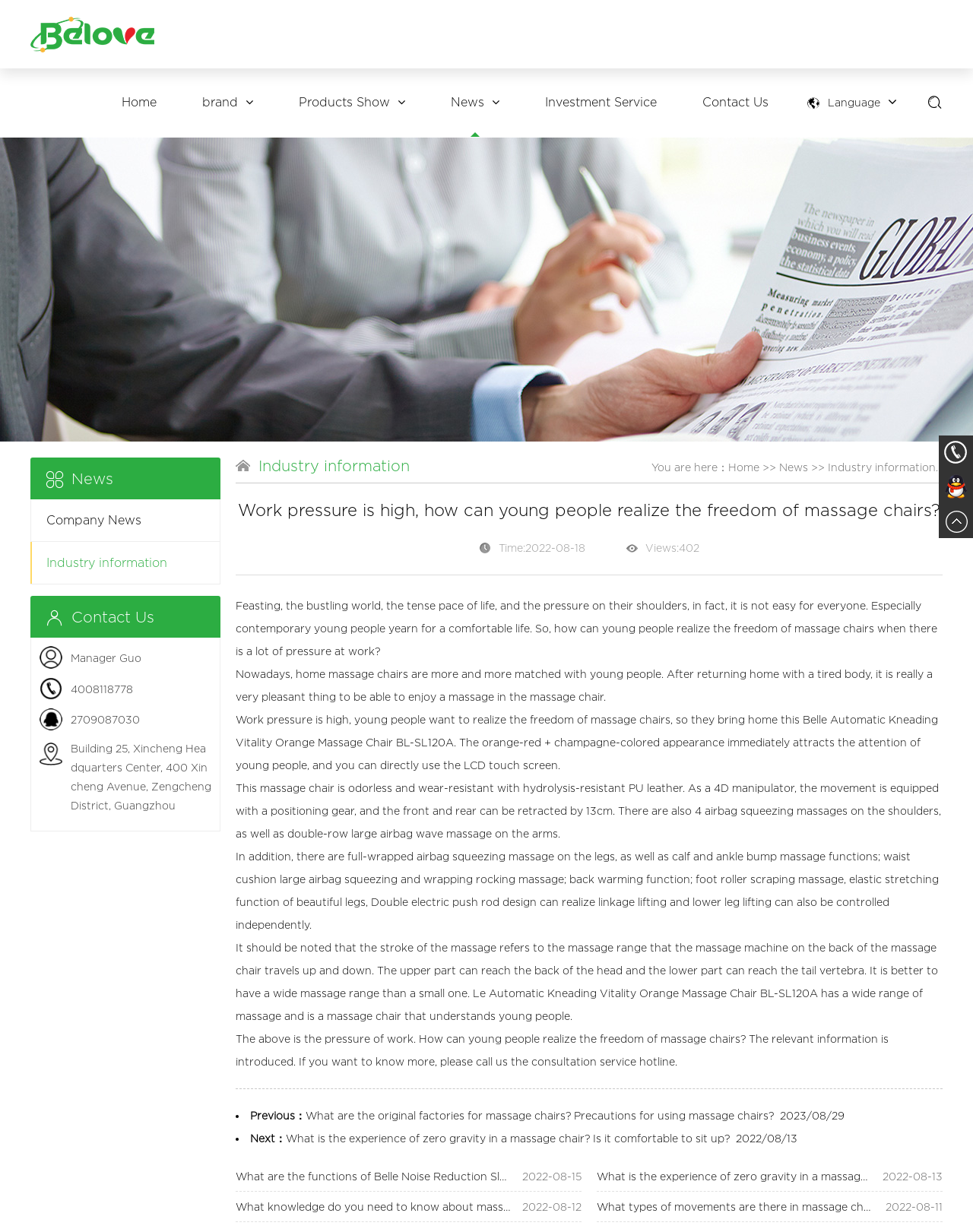Please respond in a single word or phrase: 
What is the date of the article?

2022-08-18